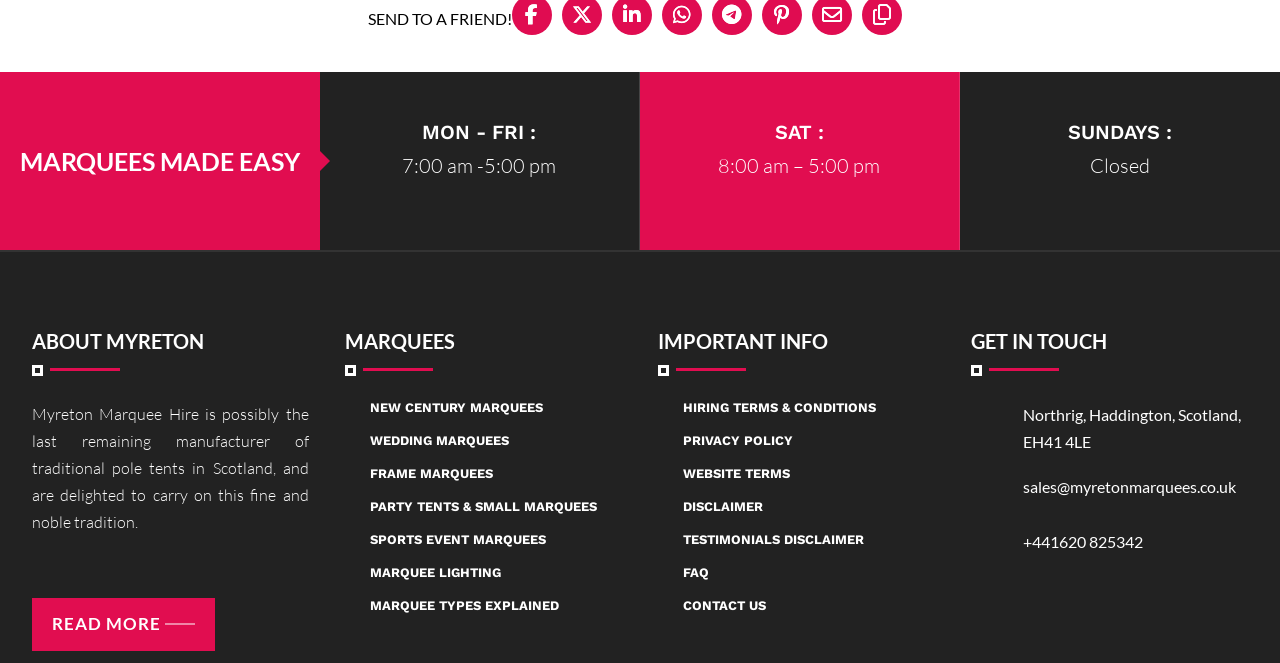Given the webpage screenshot and the description, determine the bounding box coordinates (top-left x, top-left y, bottom-right x, bottom-right y) that define the location of the UI element matching this description: Previous

None